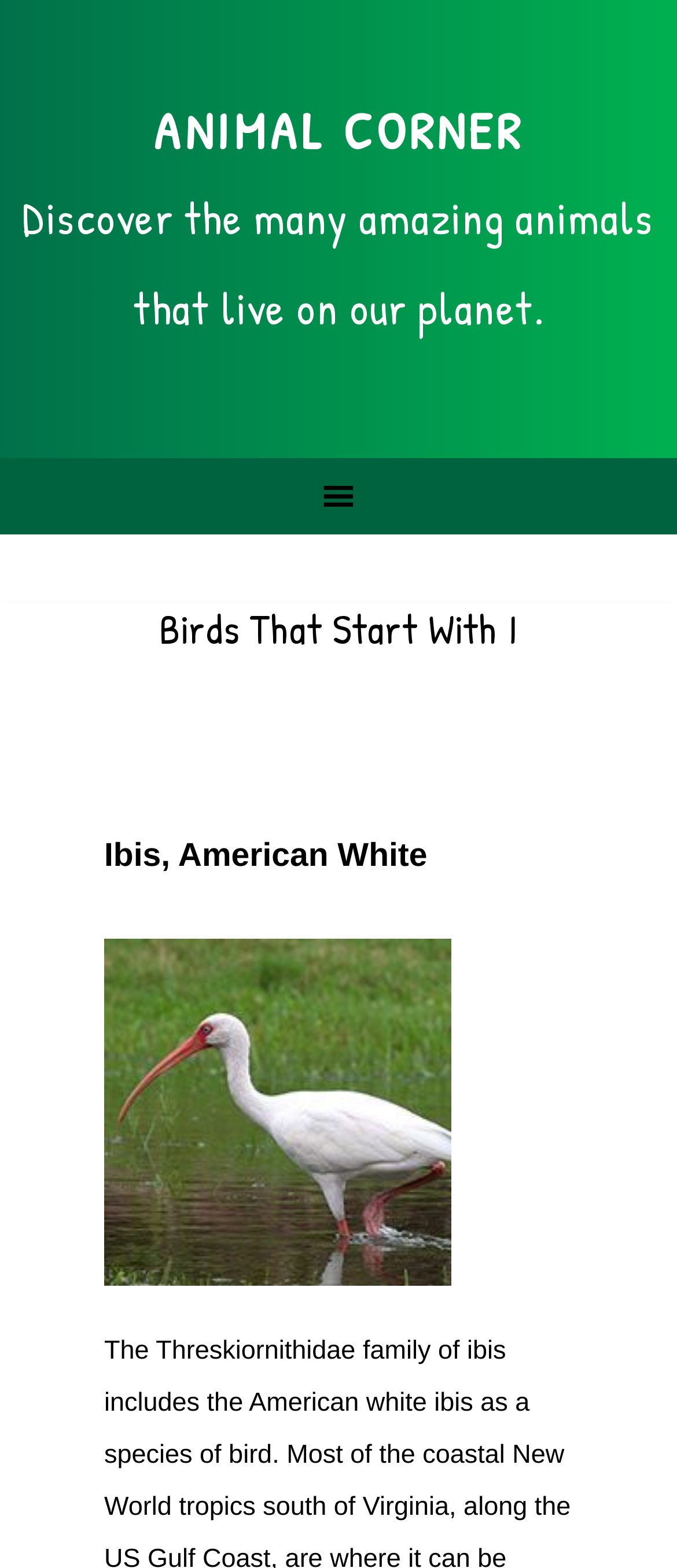How many images are there on this webpage?
Provide an in-depth and detailed explanation in response to the question.

I found a figure element with an image inside it, which is 'american_white_ibisii-2224093'. Although there might be more images, I can confirm that there is at least one image on this webpage.